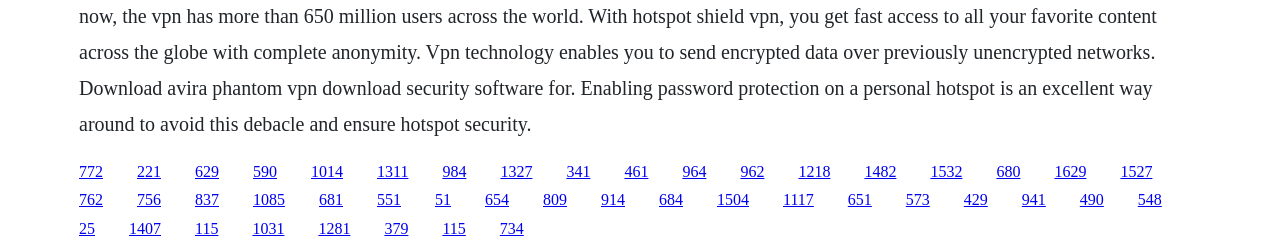Determine the bounding box coordinates of the clickable element necessary to fulfill the instruction: "click the last link". Provide the coordinates as four float numbers within the 0 to 1 range, i.e., [left, top, right, bottom].

[0.889, 0.759, 0.908, 0.827]